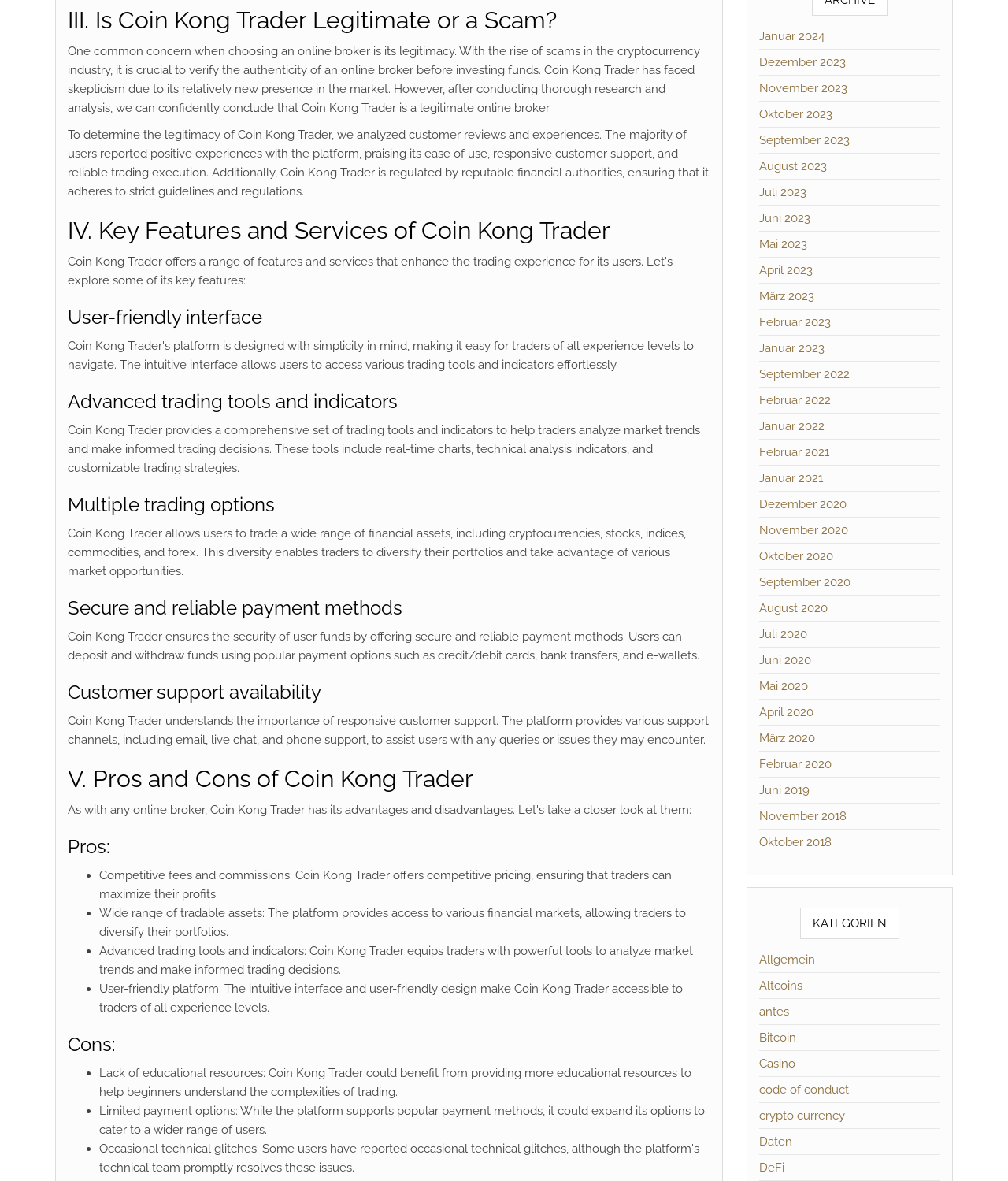Based on what you see in the screenshot, provide a thorough answer to this question: What is the purpose of Coin Kong Trader's customer support?

According to the webpage, Coin Kong Trader's customer support is available to assist users with any queries or issues they may encounter, providing various support channels such as email, live chat, and phone support.